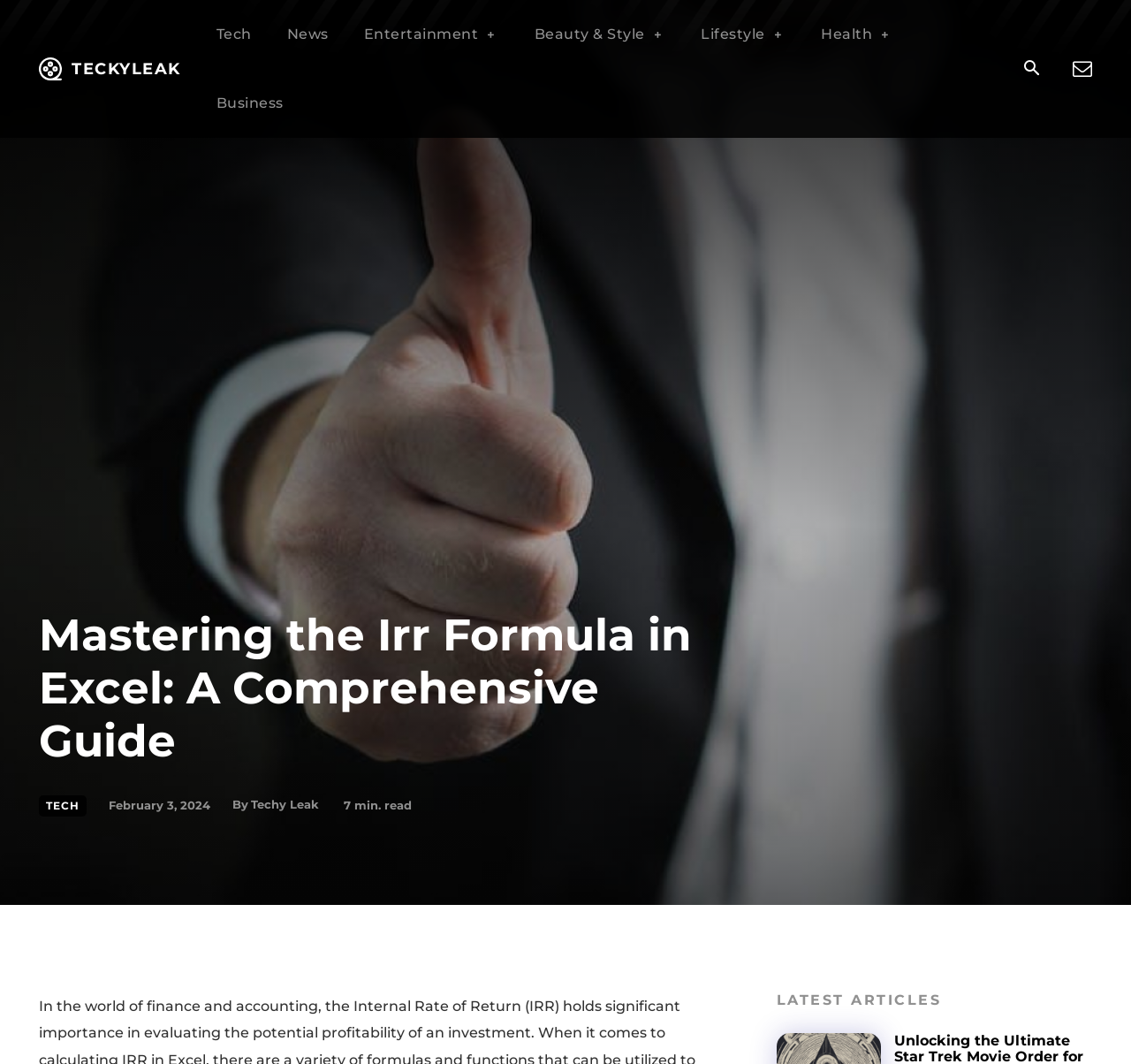Locate the UI element described as follows: "Beauty & Style". Return the bounding box coordinates as four float numbers between 0 and 1 in the order [left, top, right, bottom].

[0.472, 0.0, 0.588, 0.065]